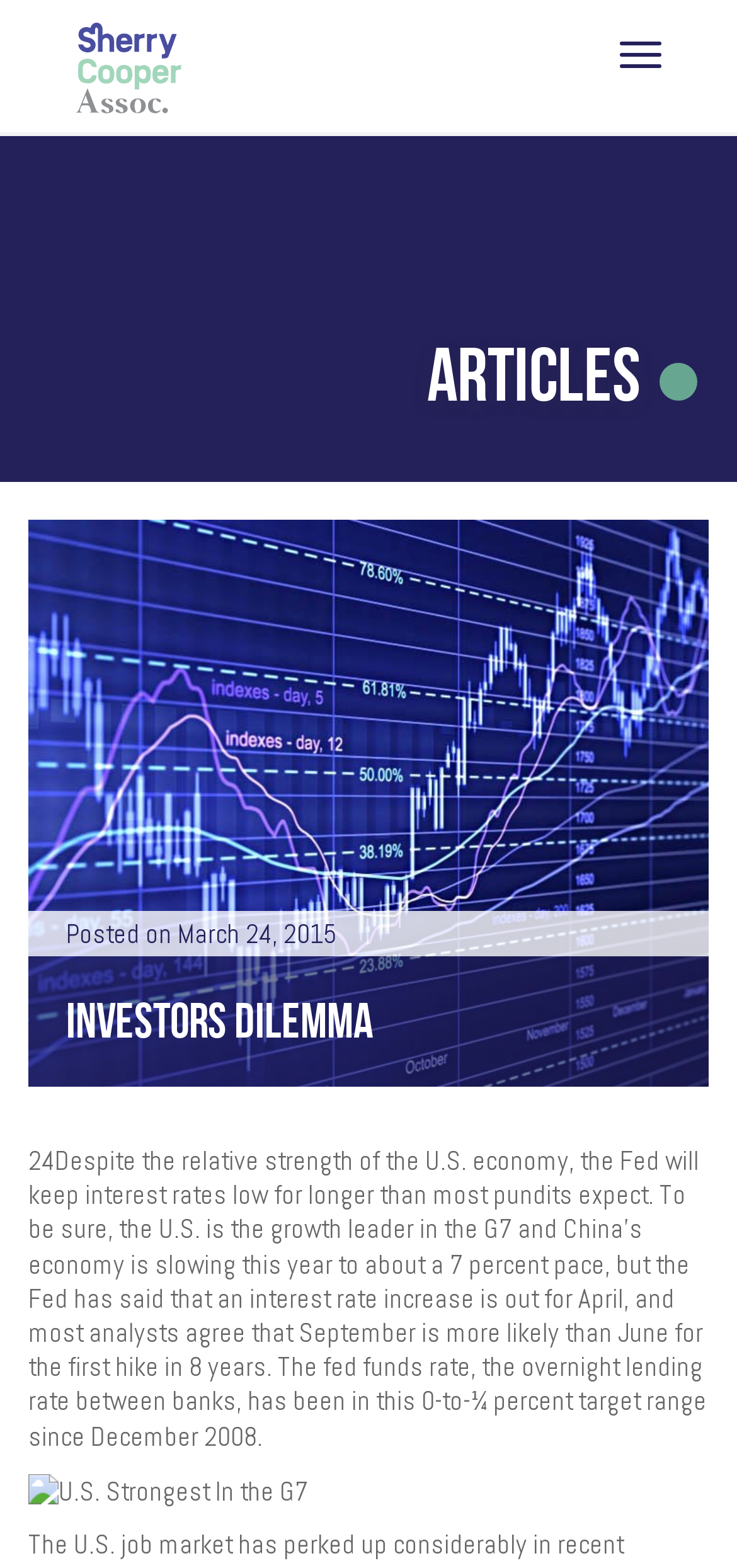What is the growth rate of China's economy?
Please respond to the question with a detailed and informative answer.

I found the growth rate of China's economy by reading the text, which states that 'China’s economy is slowing this year to about a 7 percent pace'.